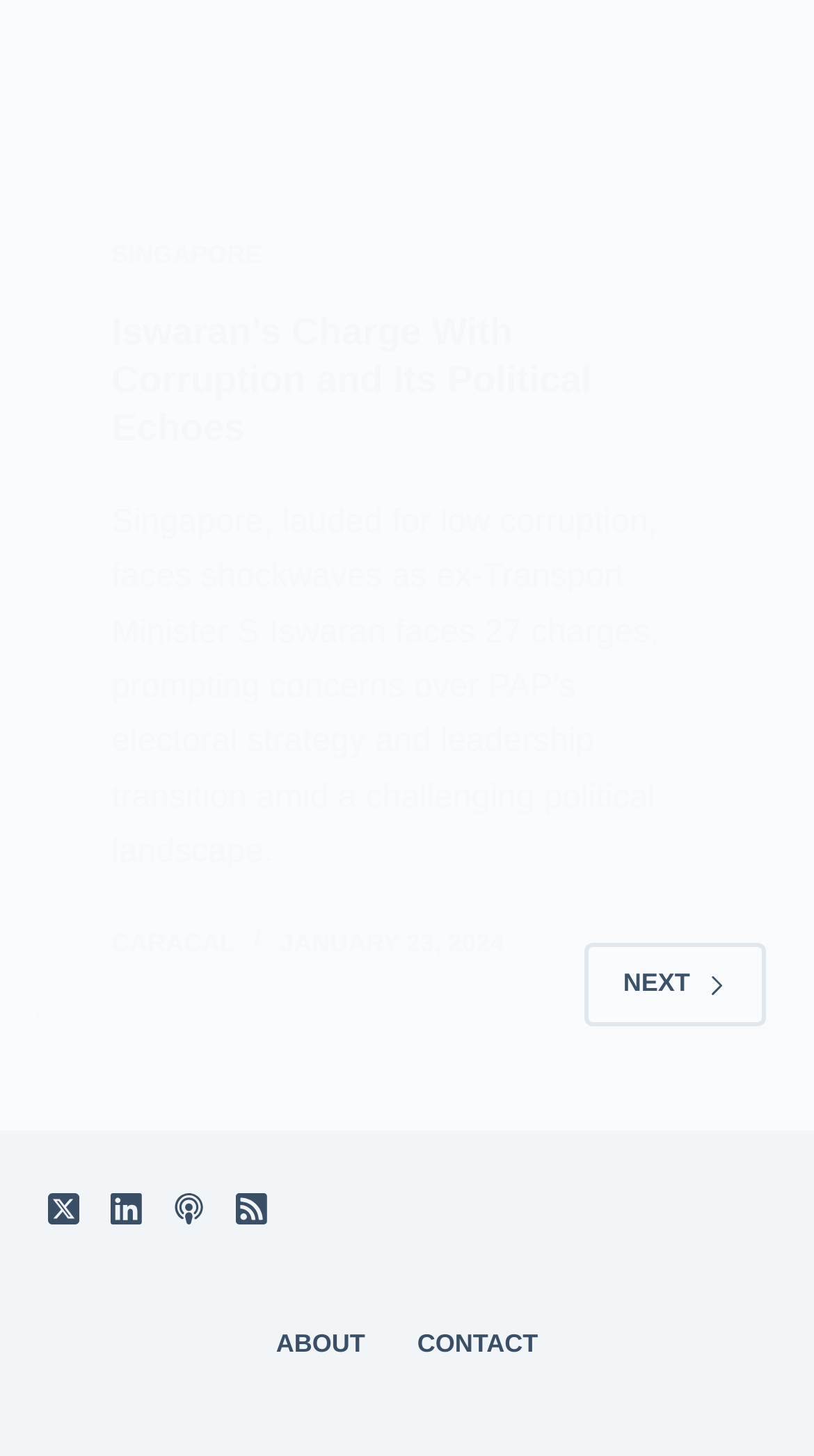Determine the bounding box coordinates for the area that needs to be clicked to fulfill this task: "Visit the Twitter page". The coordinates must be given as four float numbers between 0 and 1, i.e., [left, top, right, bottom].

[0.06, 0.82, 0.098, 0.841]